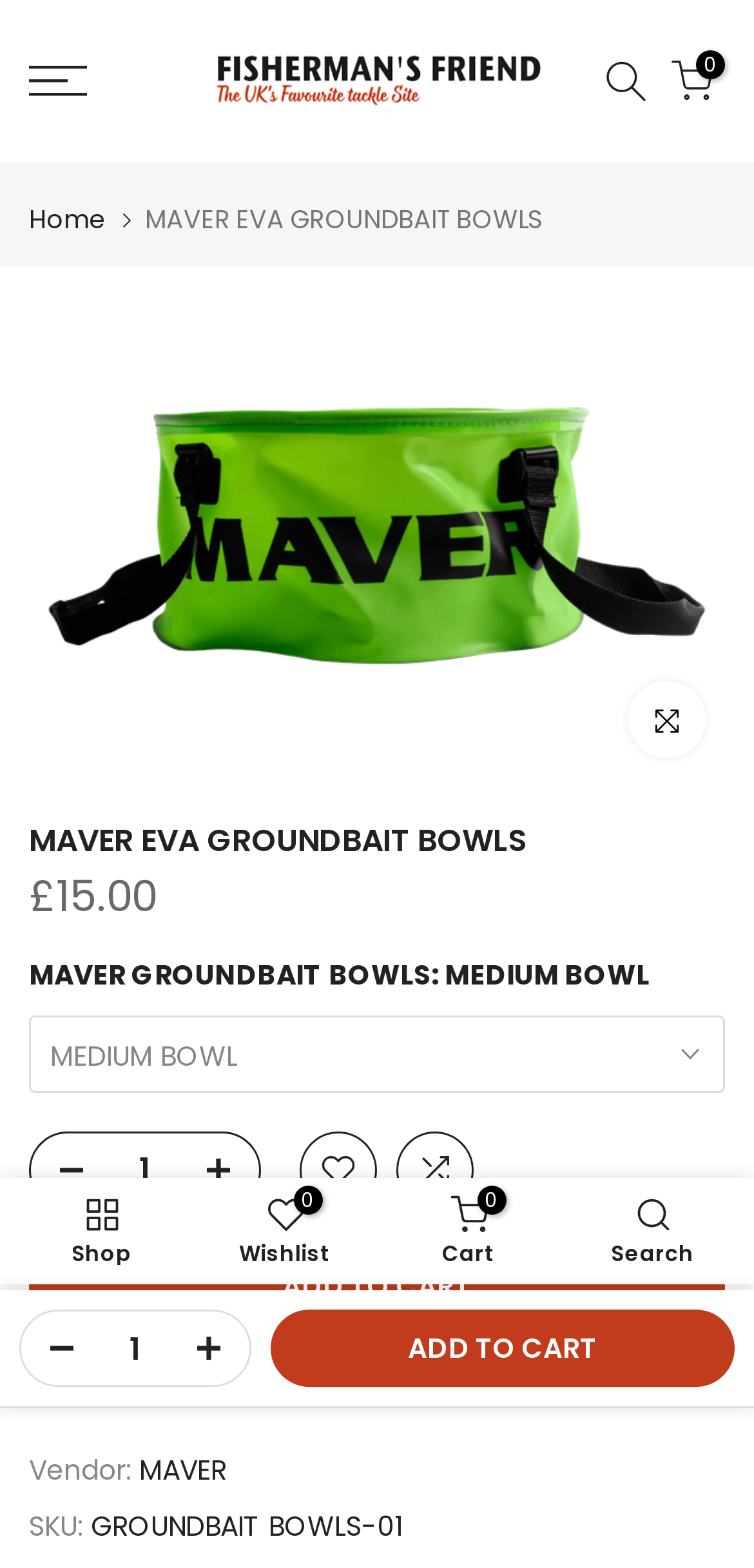Please identify the bounding box coordinates of the element's region that needs to be clicked to fulfill the following instruction: "View product details". The bounding box coordinates should consist of four float numbers between 0 and 1, i.e., [left, top, right, bottom].

[0.192, 0.128, 0.721, 0.152]